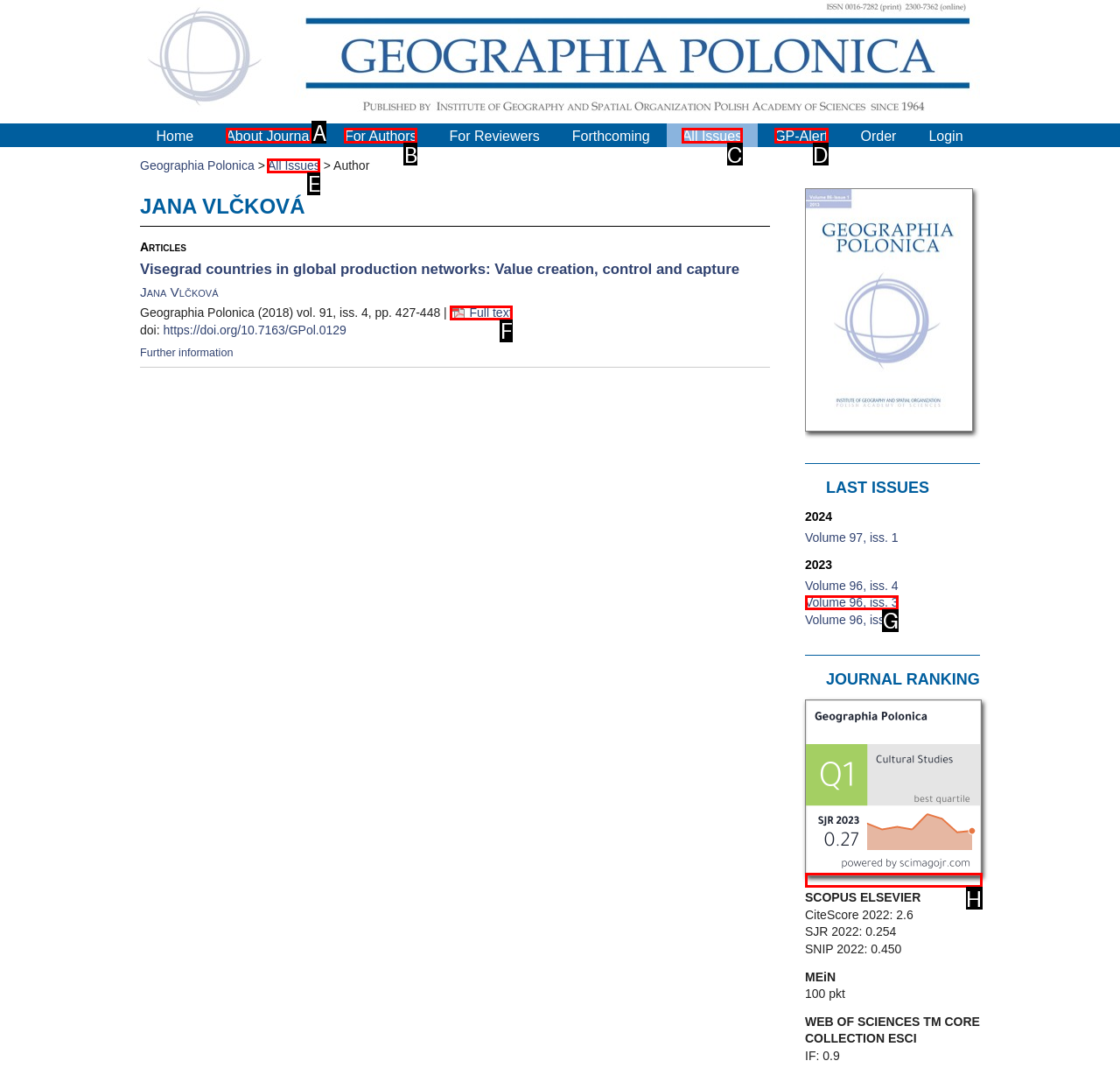Match the element description: Volume 96, iss. 3 to the correct HTML element. Answer with the letter of the selected option.

G